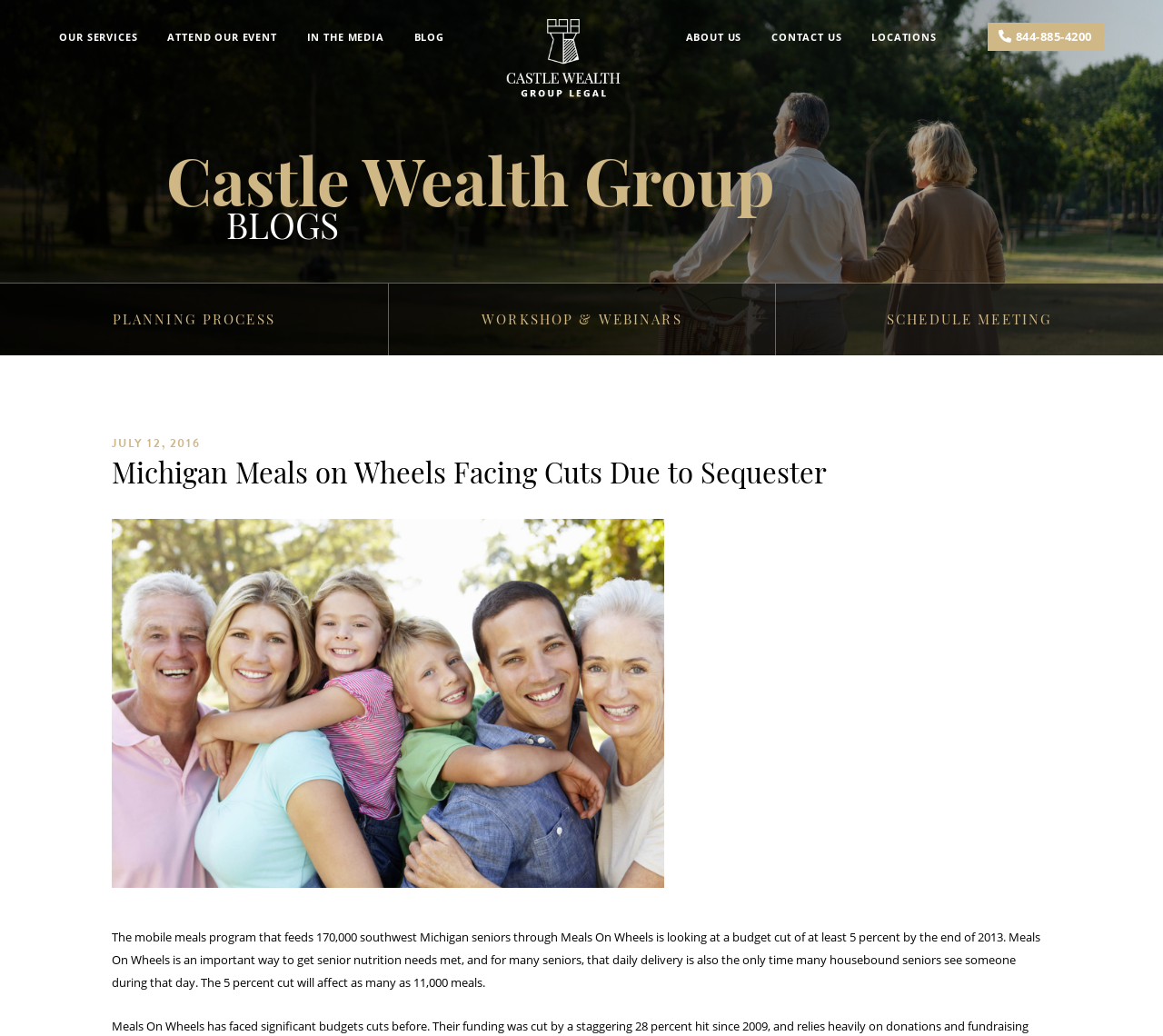Provide a brief response to the question below using a single word or phrase: 
What is the purpose of Meals On Wheels?

To get senior nutrition needs met